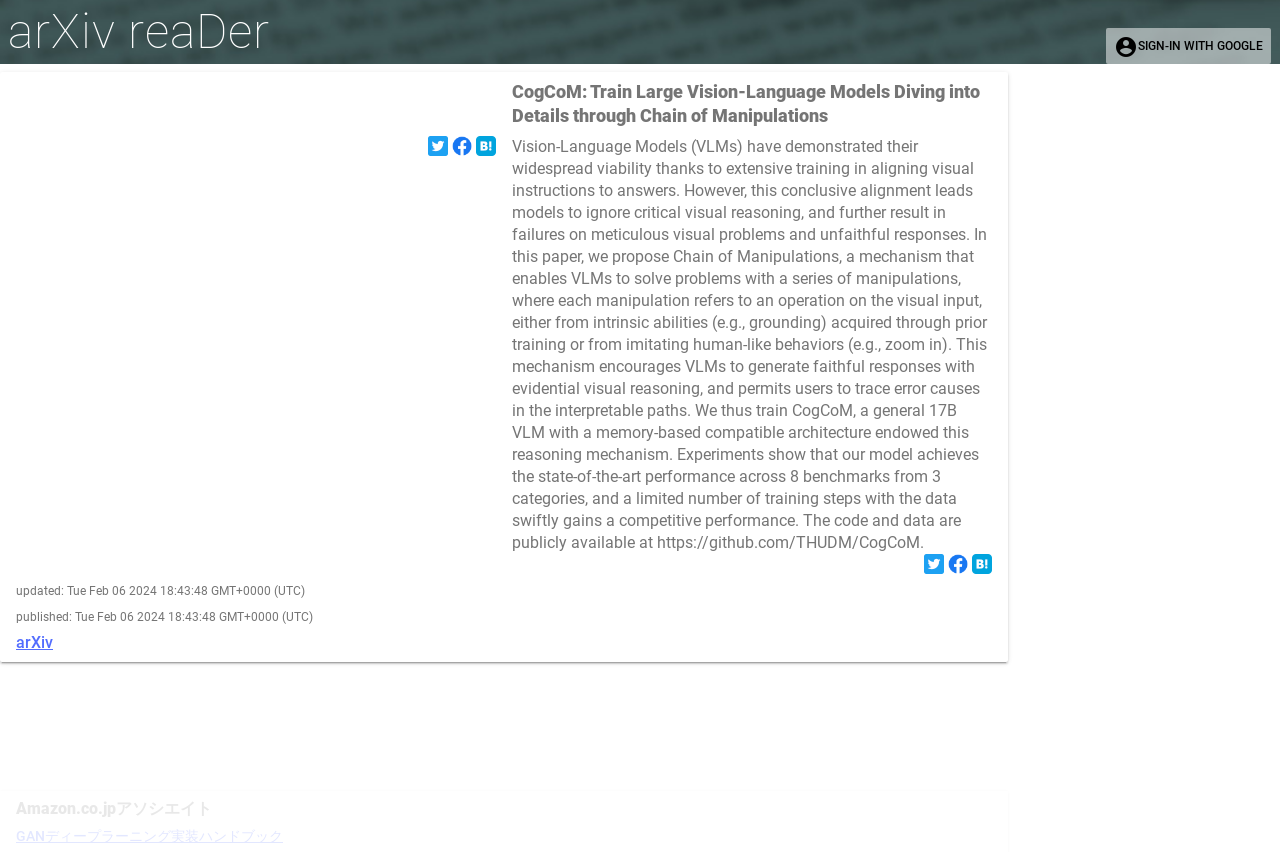How many links are there in the webpage? Based on the image, give a response in one word or a short phrase.

9